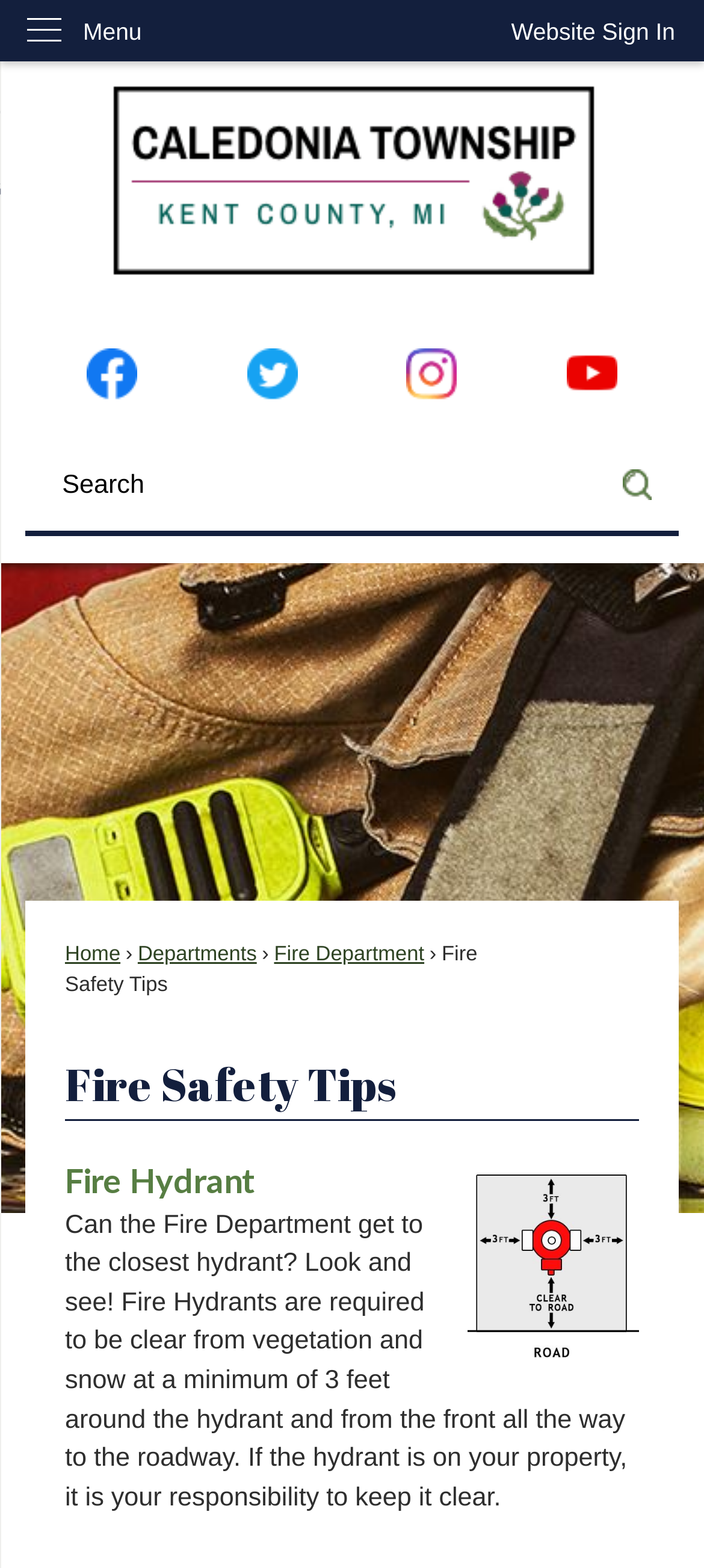Find and specify the bounding box coordinates that correspond to the clickable region for the instruction: "Search for something".

[0.037, 0.28, 0.963, 0.342]